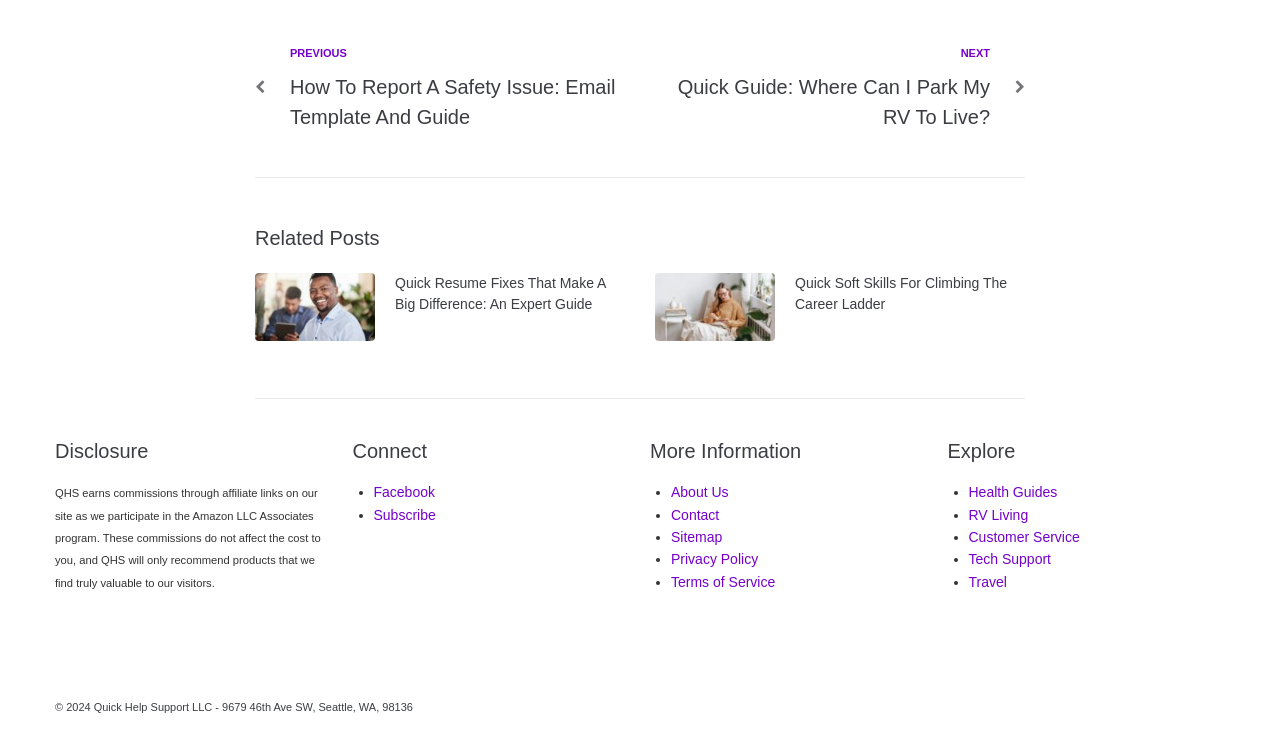Identify and provide the bounding box coordinates of the UI element described: "Terms of Service". The coordinates should be formatted as [left, top, right, bottom], with each number being a float between 0 and 1.

[0.524, 0.768, 0.606, 0.79]